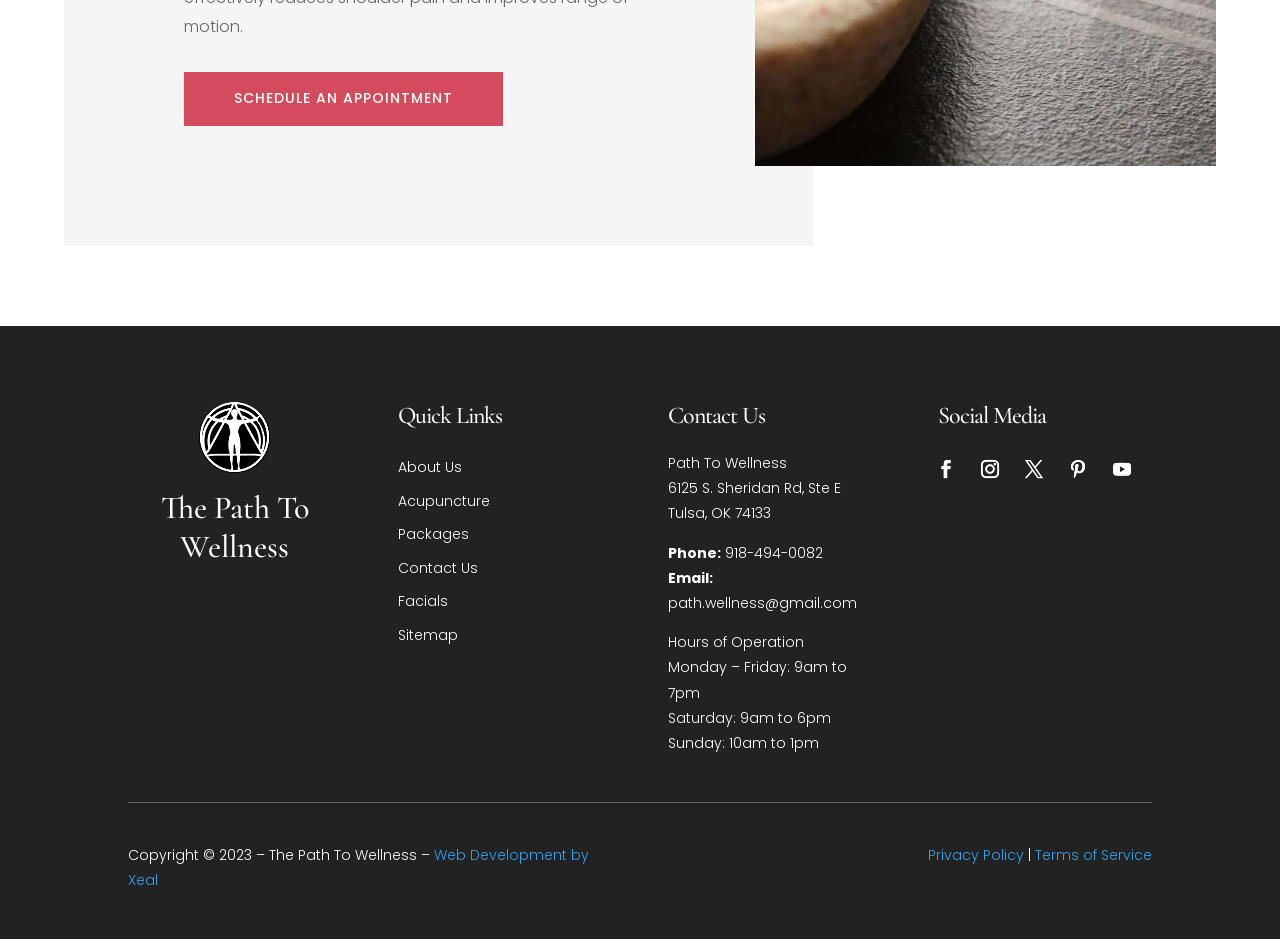From the given element description: "Contact Us", find the bounding box for the UI element. Provide the coordinates as four float numbers between 0 and 1, in the order [left, top, right, bottom].

[0.311, 0.594, 0.373, 0.615]